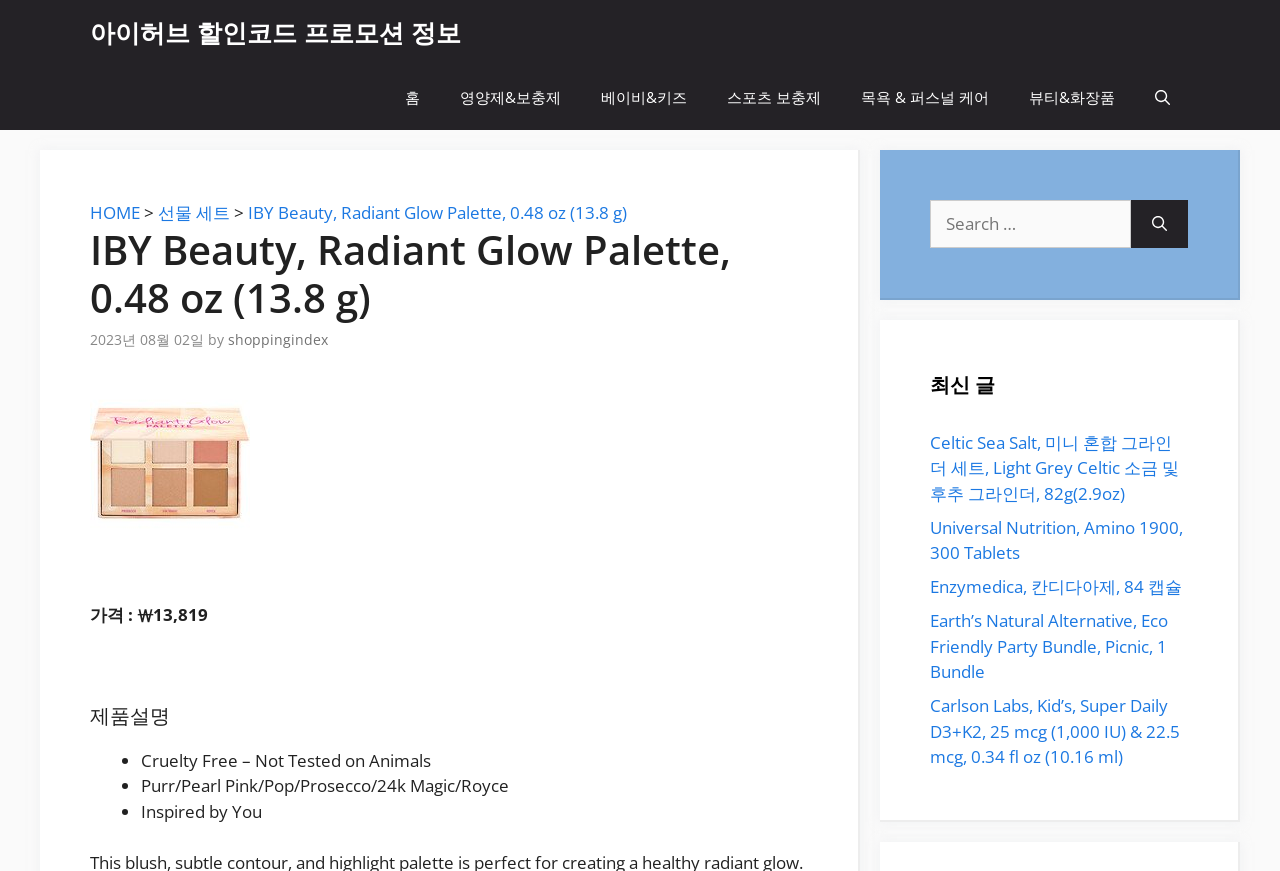Find the bounding box coordinates for the HTML element specified by: "aria-label="Open Search Bar"".

[0.887, 0.075, 0.93, 0.149]